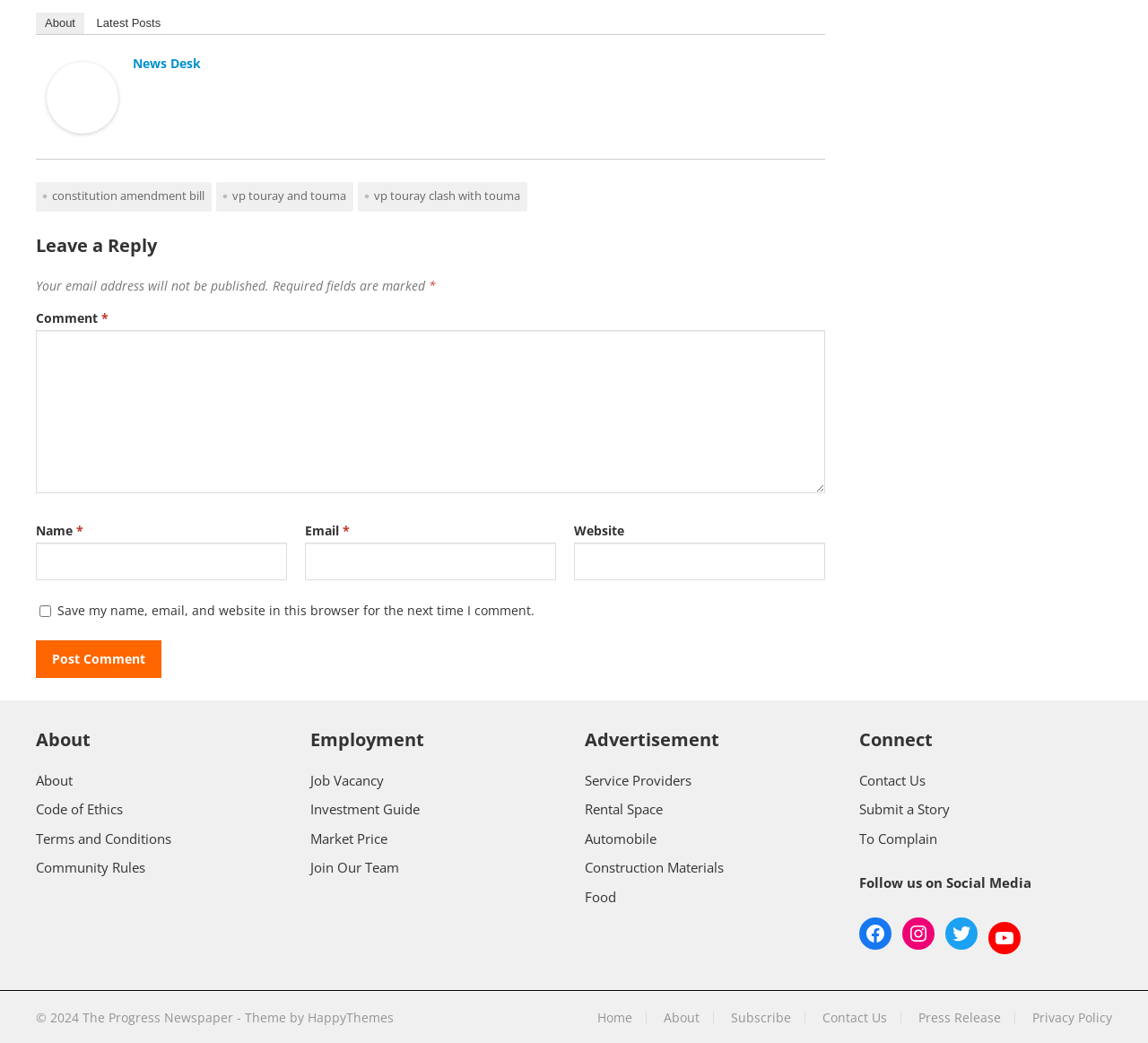Respond to the following query with just one word or a short phrase: 
How can users contact the website administrators?

Through the 'Contact Us' link